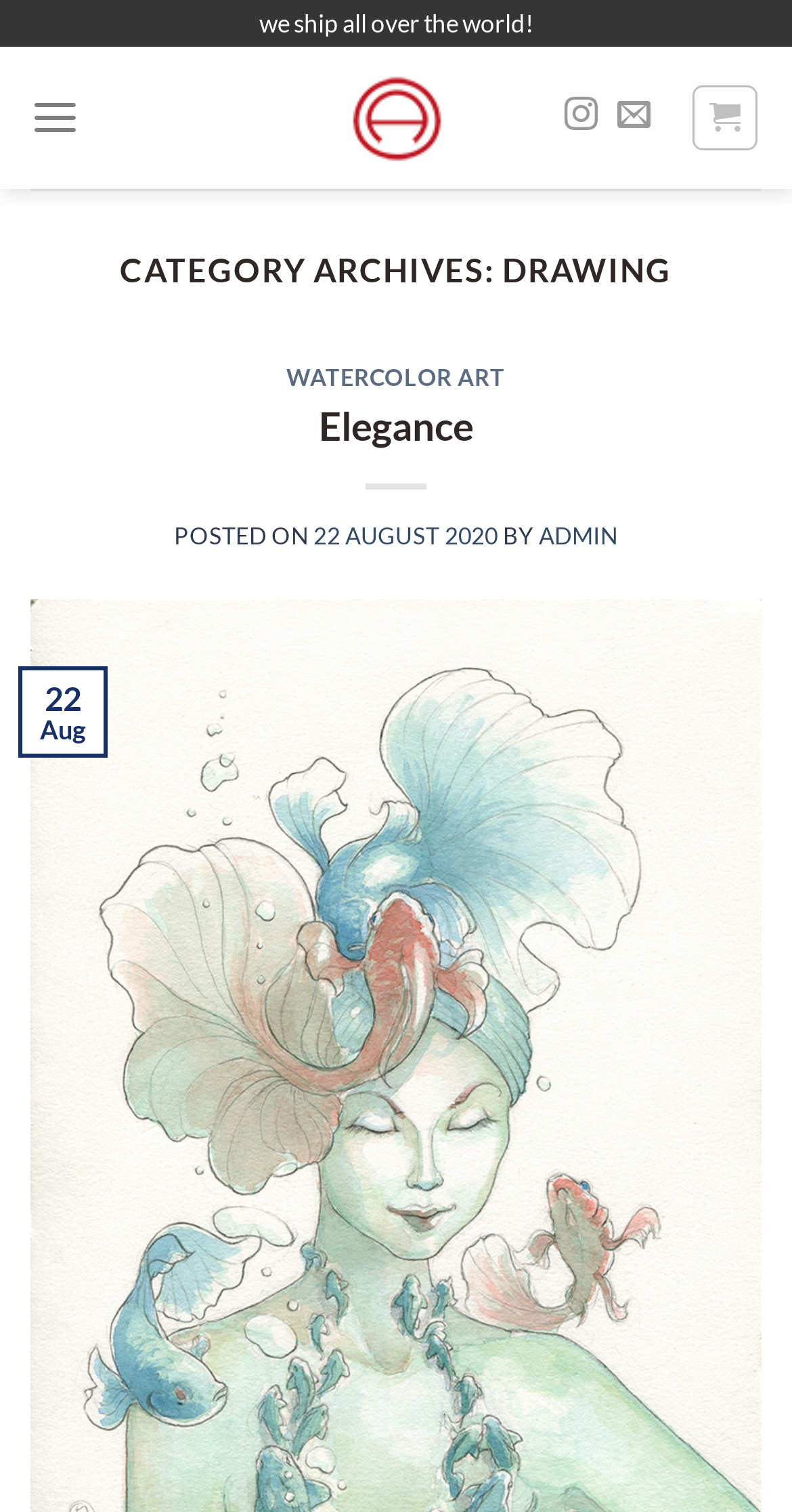Generate a comprehensive description of the webpage content.

This webpage is about fine art prints, specifically showcasing drawings. At the top, there is a statement "we ship all over the world!" in a prominent position. Below it, there is a logo and a link to "Artanzo, fine art prints" on the left, and a menu link on the right. 

On the top-right corner, there are three links: "Follow on Instagram", "Send us an email", and an icon link. 

The main content of the page is categorized under "CATEGORY ARCHIVES: DRAWING". There are two subheadings: "WATERCOLOR ART" and "Elegance", each with a corresponding link. 

Below these subheadings, there is a post with details such as the date "22 AUGUST 2020" and the author "ADMIN". There is also a table with a single cell containing the text "Aug". 

The overall structure of the page is divided into clear sections, with the main content taking up most of the space.